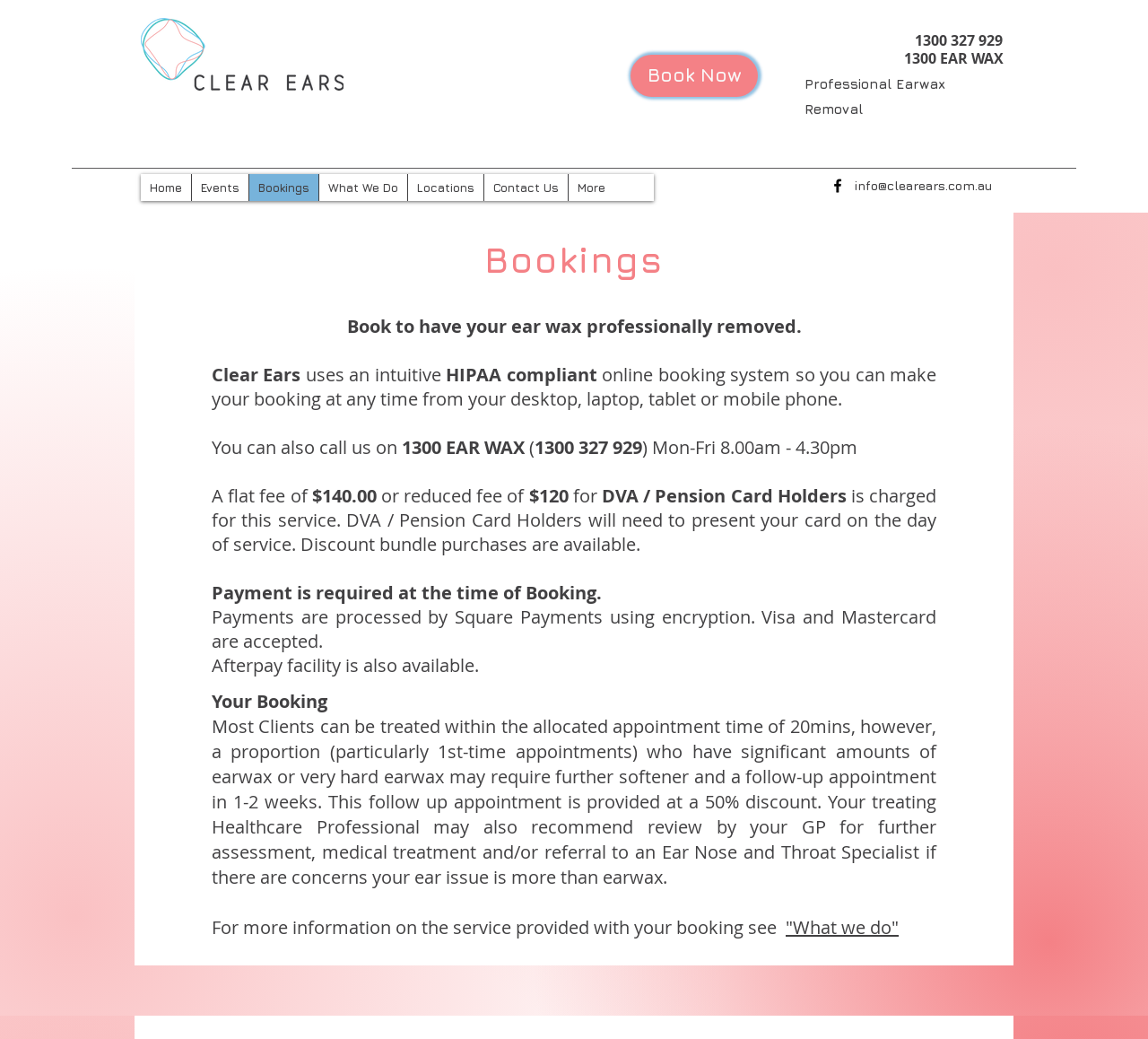Find the bounding box coordinates of the area to click in order to follow the instruction: "Send an email to info@clearears.com.au".

[0.745, 0.171, 0.864, 0.185]